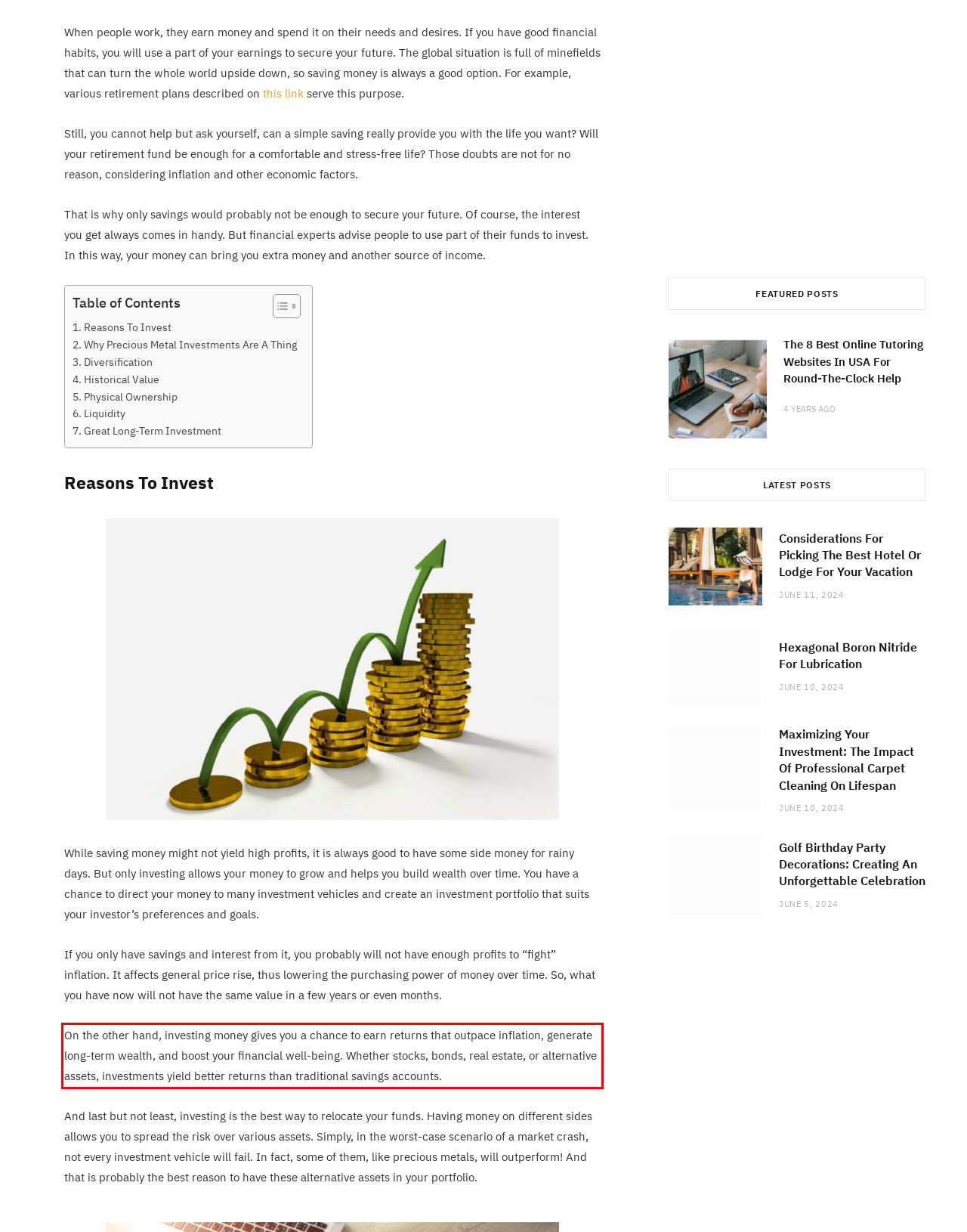Given a screenshot of a webpage containing a red bounding box, perform OCR on the text within this red bounding box and provide the text content.

On the other hand, investing money gives you a chance to earn returns that outpace inflation, generate long-term wealth, and boost your financial well-being. Whether stocks, bonds, real estate, or alternative assets, investments yield better returns than traditional savings accounts.